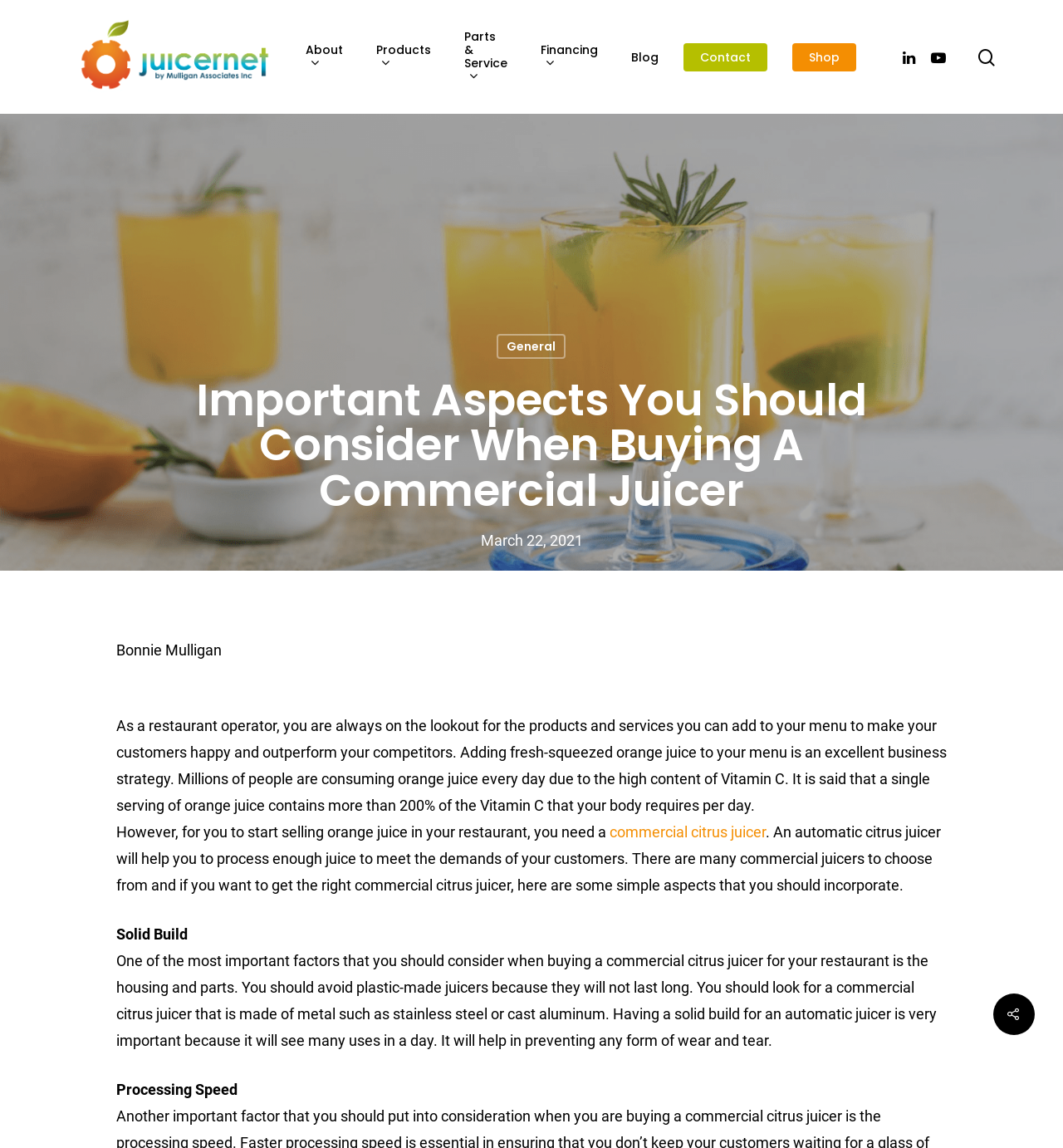Pinpoint the bounding box coordinates of the element that must be clicked to accomplish the following instruction: "Search for a keyword". The coordinates should be in the format of four float numbers between 0 and 1, i.e., [left, top, right, bottom].

[0.135, 0.108, 0.865, 0.199]